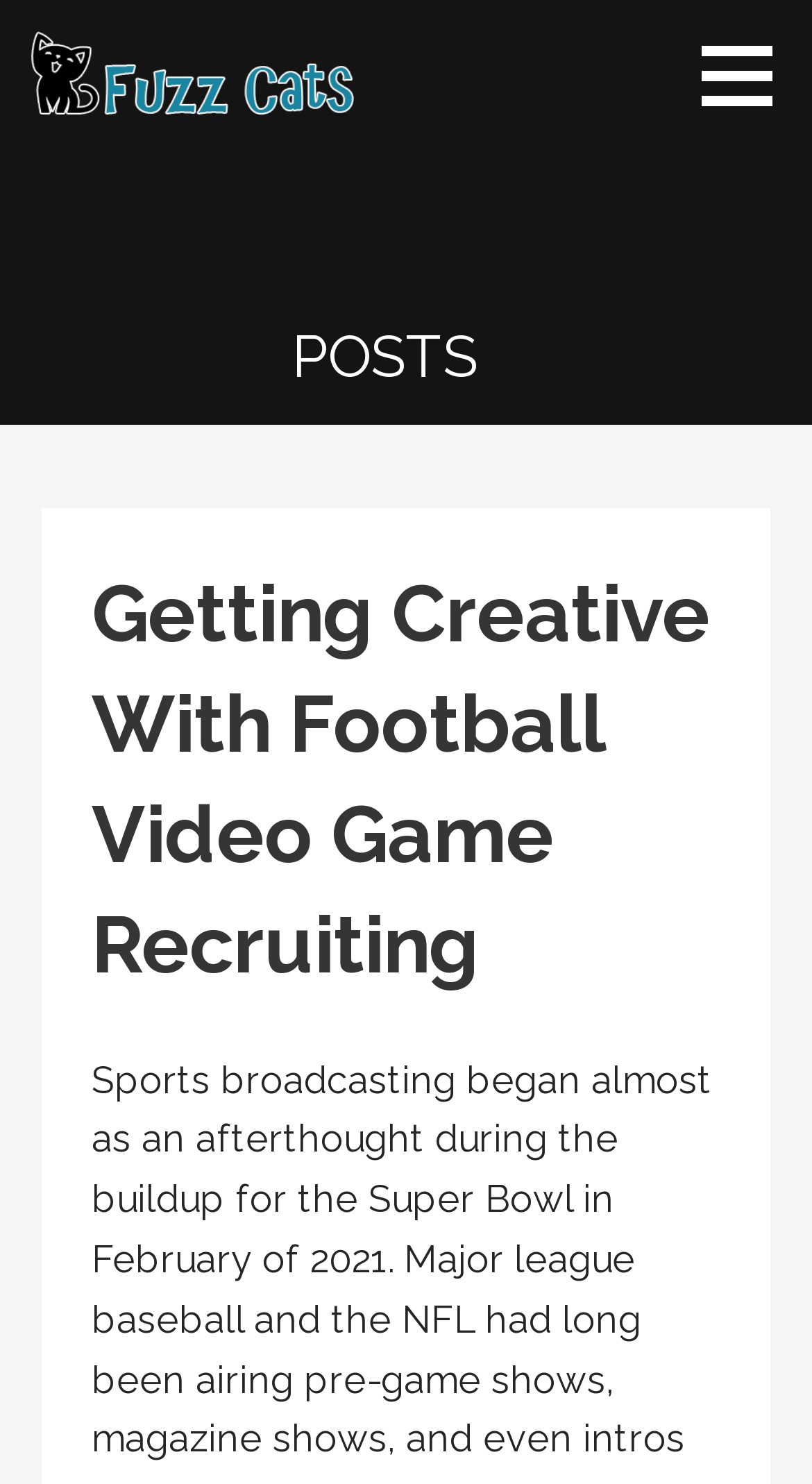Identify the primary heading of the webpage and provide its text.

Getting Creative With Football Video Game Recruiting